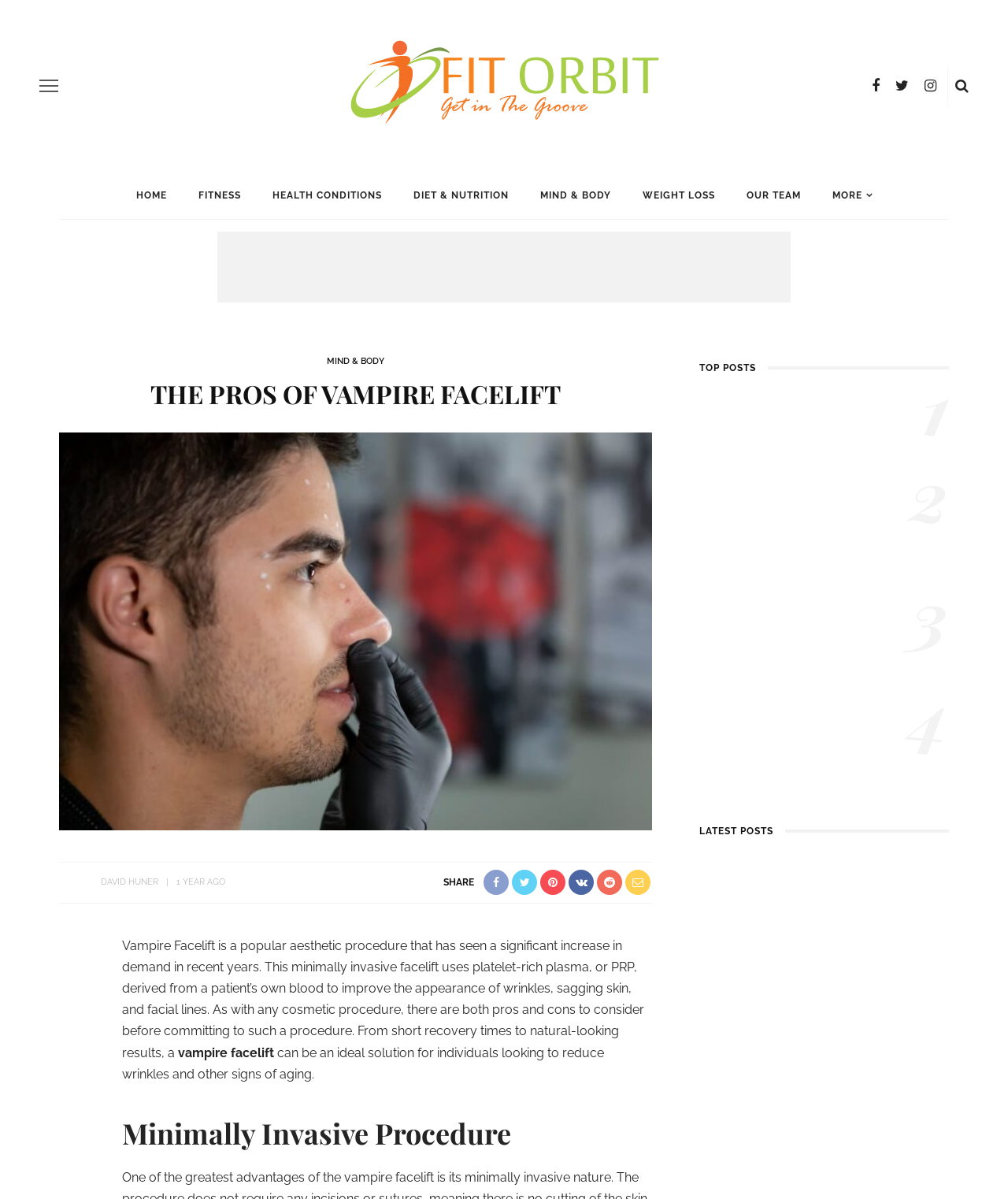Please extract the primary headline from the webpage.

THE PROS OF VAMPIRE FACELIFT